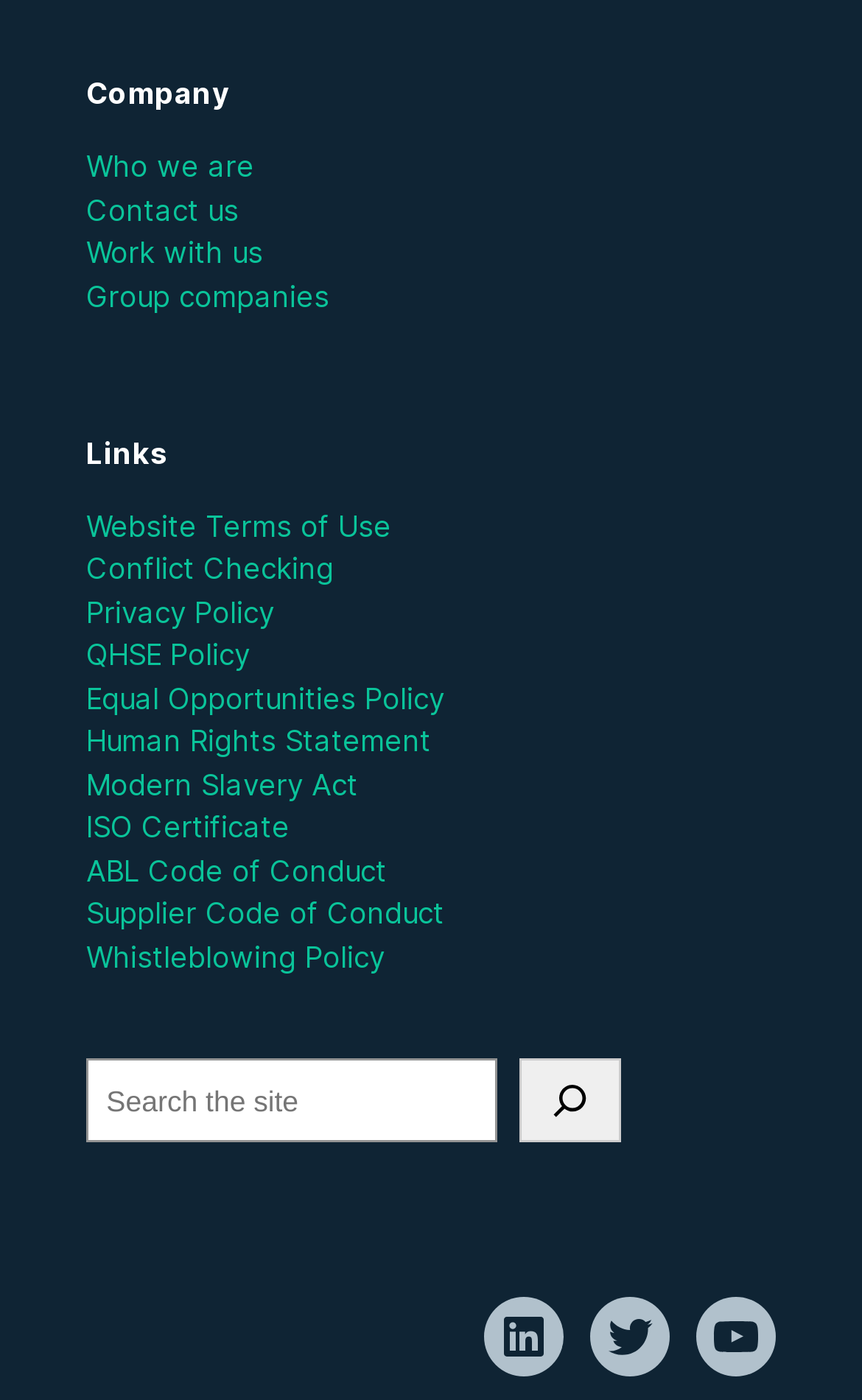Pinpoint the bounding box coordinates of the clickable element to carry out the following instruction: "Click on Who we are."

[0.1, 0.106, 0.295, 0.131]